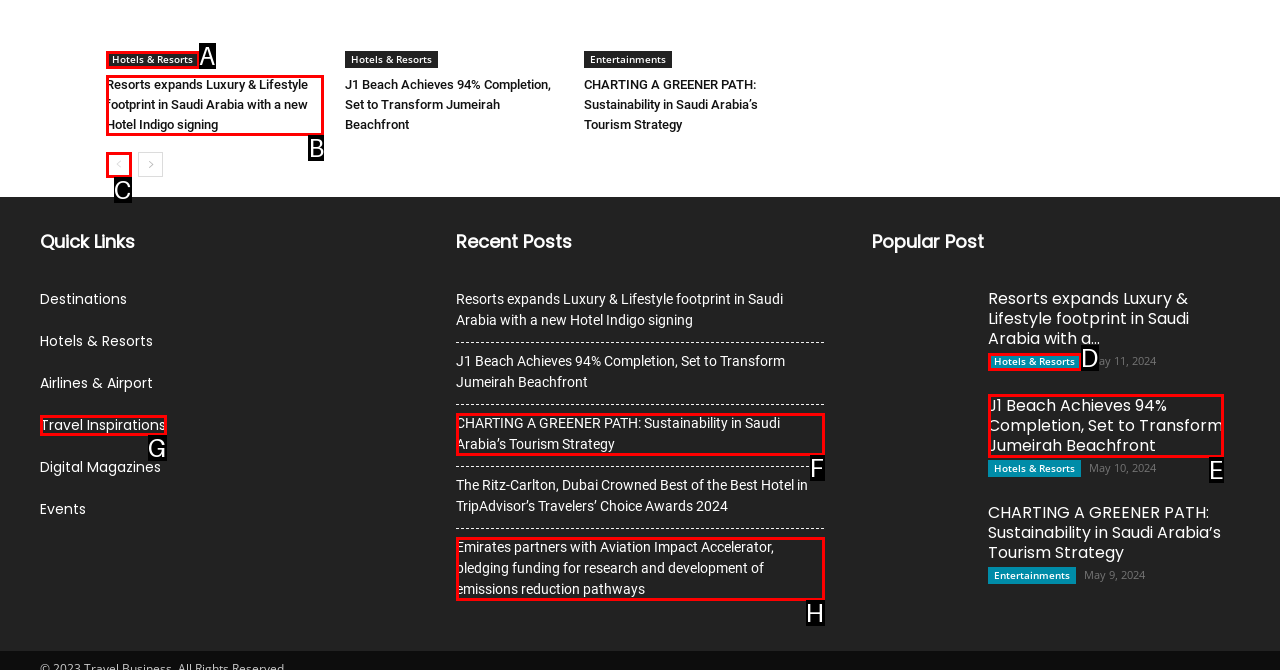From the given options, tell me which letter should be clicked to complete this task: Read the article 'Resorts expands Luxury & Lifestyle footprint in Saudi Arabia with a new Hotel Indigo signing'
Answer with the letter only.

B